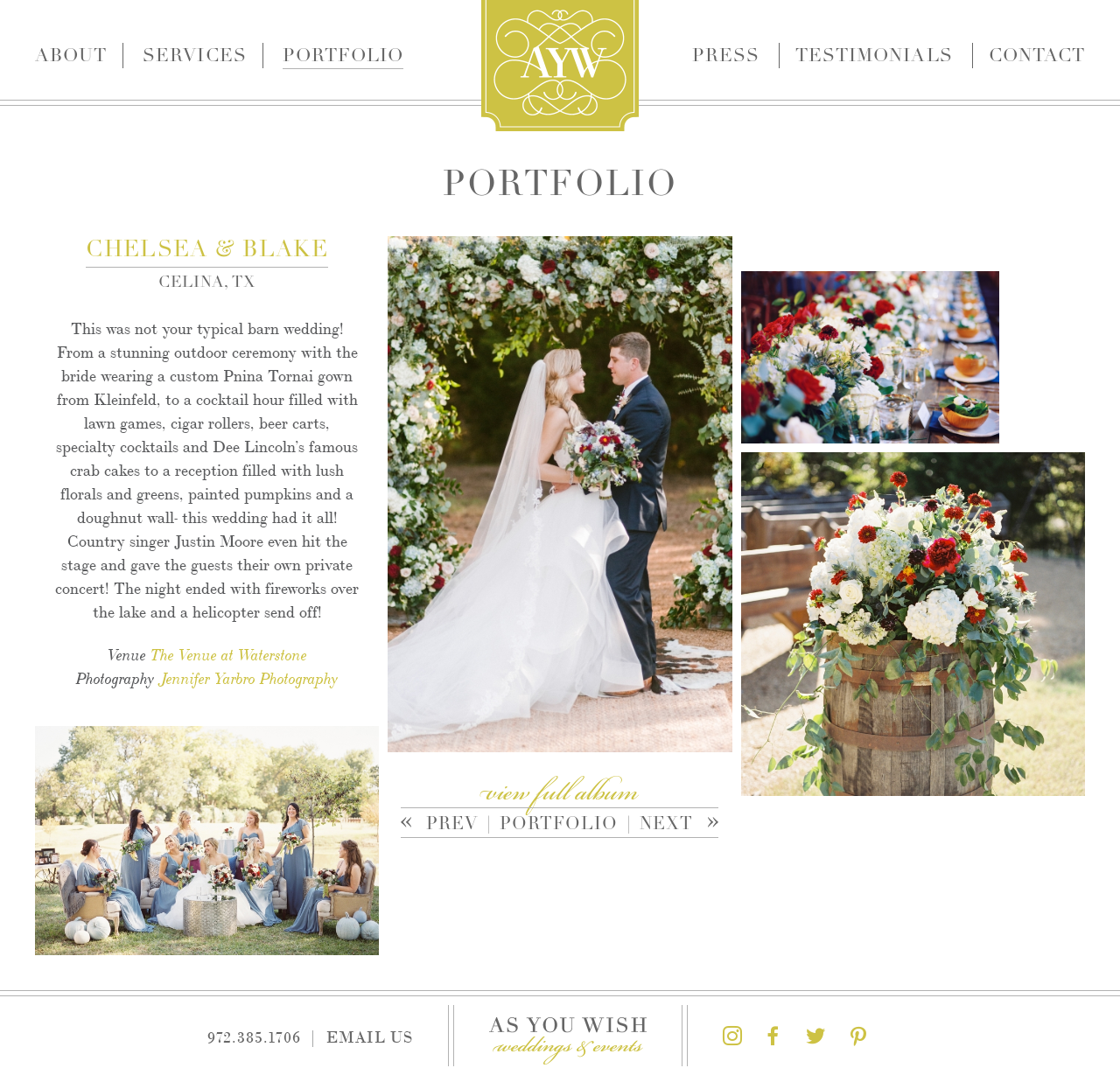What is the name of the country singer who performed at the wedding?
Give a one-word or short-phrase answer derived from the screenshot.

Justin Moore